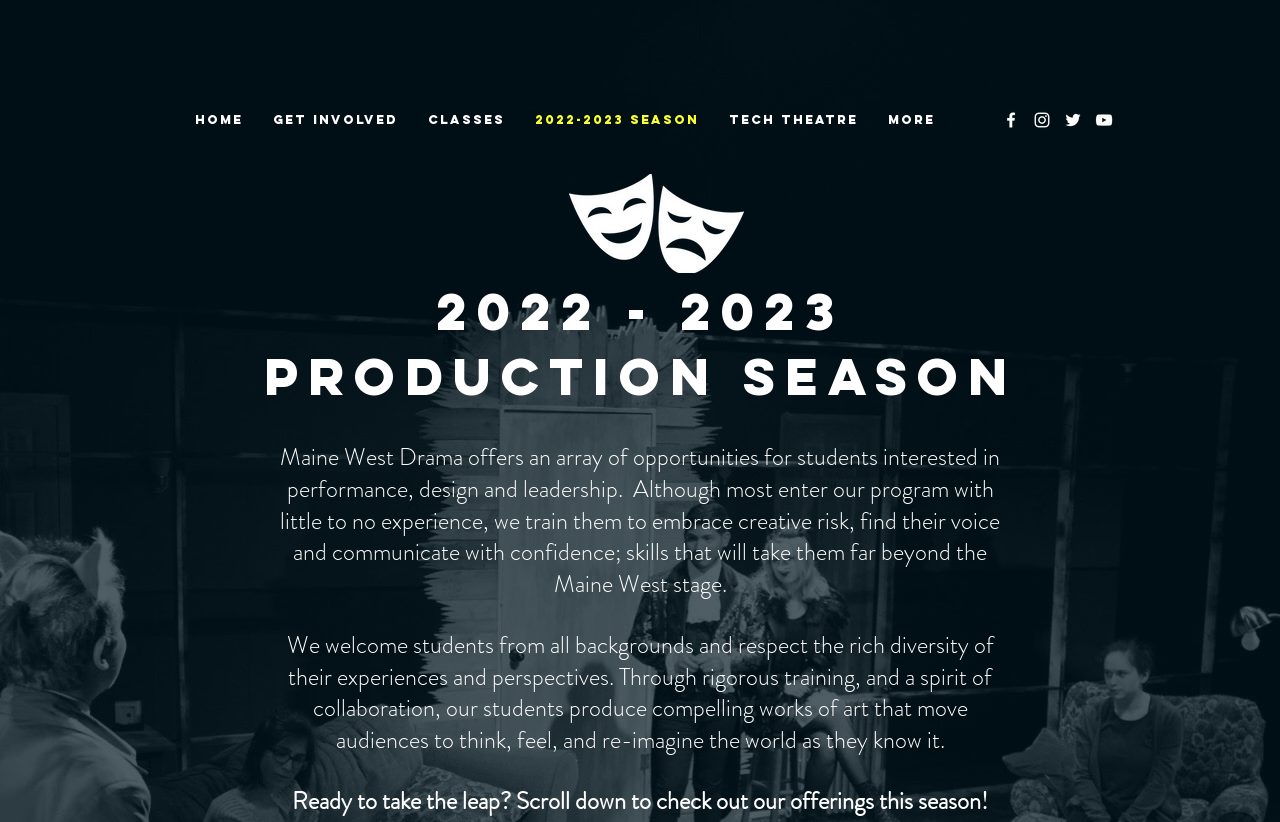Answer the following inquiry with a single word or phrase:
What is the current season of the drama organization?

2022-2023